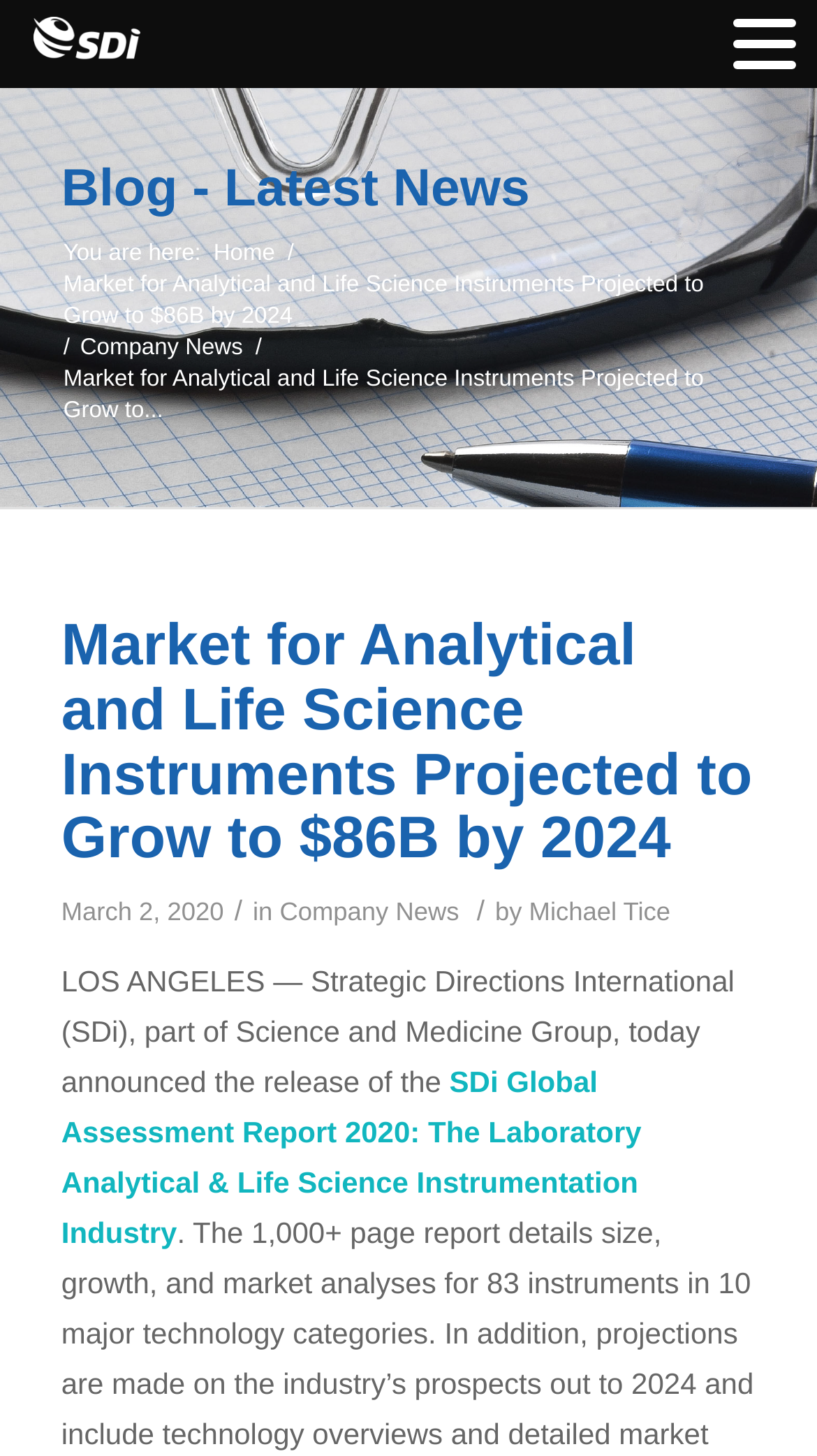Please identify the bounding box coordinates of the region to click in order to complete the task: "Go to the blog page". The coordinates must be four float numbers between 0 and 1, specified as [left, top, right, bottom].

[0.075, 0.109, 0.648, 0.15]